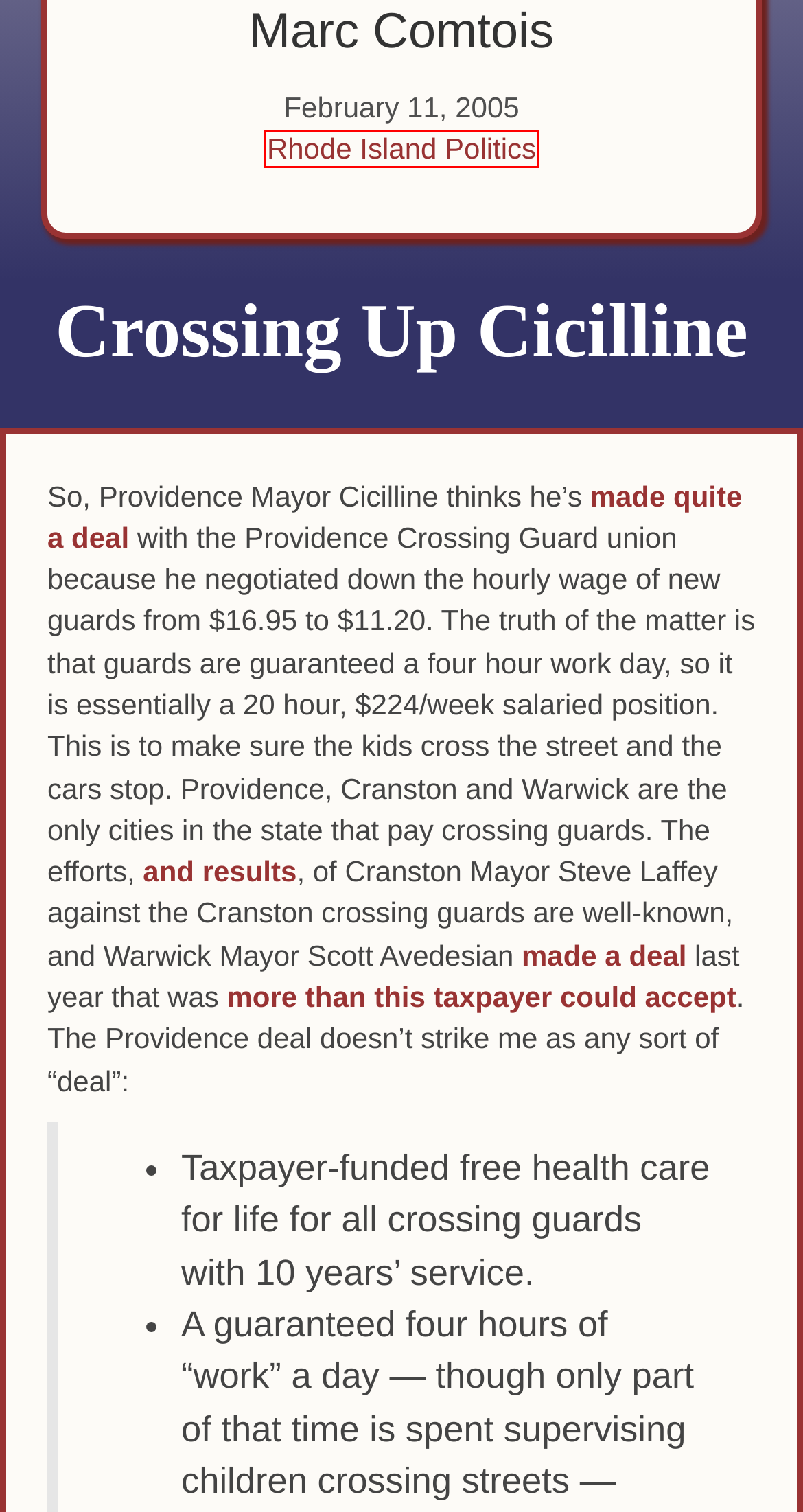You are looking at a webpage screenshot with a red bounding box around an element. Pick the description that best matches the new webpage after interacting with the element in the red bounding box. The possible descriptions are:
A. Tip Jar – Anchor Rising
B. Blog Style – Anchor Rising
C. Anchor Rising – A Rhode Island truth-for-change platform.
D. Marc Comtois – Anchor Rising
E. Privacy and Commenting Policies – Anchor Rising
F. Rhode Island Politics – Anchor Rising
G. RE: A Wacky Idea – Anchor Rising
H. An Example of Abusing History for Rhetorical Advantage – Anchor Rising

F